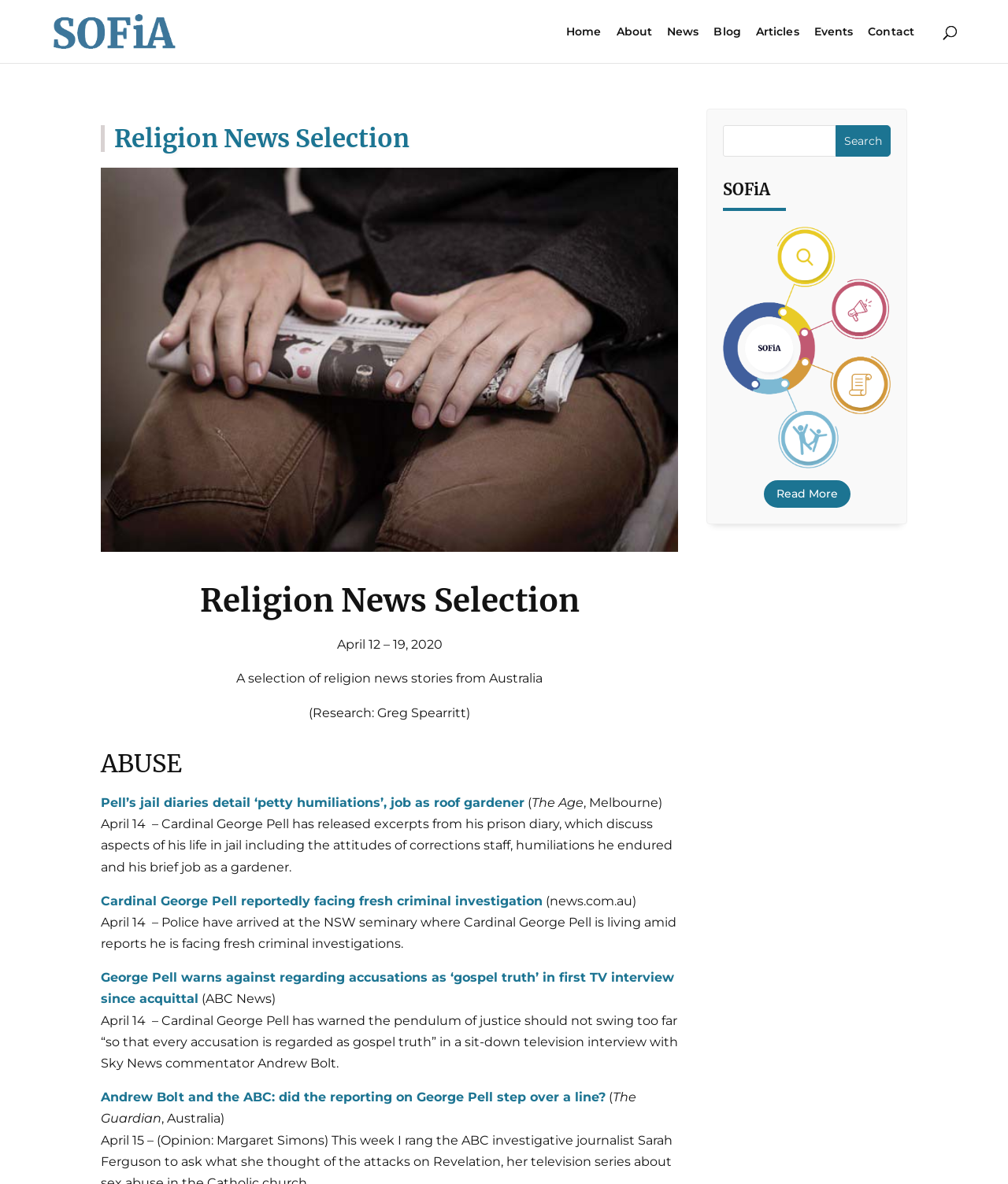What is the topic of the news story with the title 'Pell’s jail diaries detail ‘petty humiliations’, job as roof gardener'?
Look at the image and respond with a one-word or short phrase answer.

ABUSE